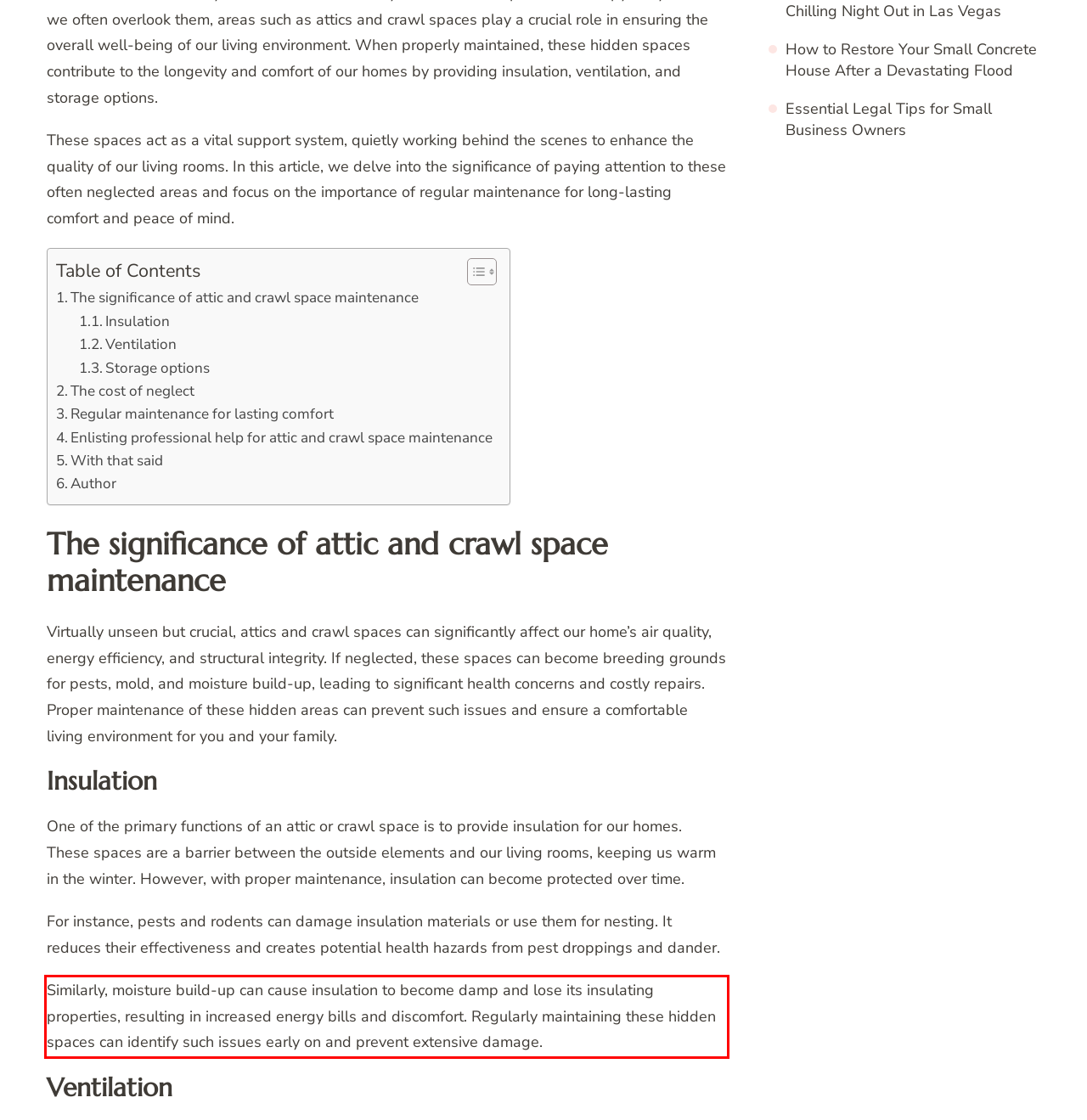Using the provided screenshot of a webpage, recognize and generate the text found within the red rectangle bounding box.

Similarly, moisture build-up can cause insulation to become damp and lose its insulating properties, resulting in increased energy bills and discomfort. Regularly maintaining these hidden spaces can identify such issues early on and prevent extensive damage.